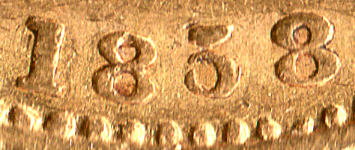Detail every aspect of the image in your caption.

The image captures a close-up view of a gold coin, prominently displaying the year "1858." The digits are intricately engraved, showcasing the craftsmanship typical of historical currency. Just beneath the year, a series of small beads can be seen, which likely serve as design elements characteristic of the coin's edging. This coin is identified as a "1858 Sovereign - shield-back," which hints at its potential significance as currency from that era, reflecting a rich history in numismatics.